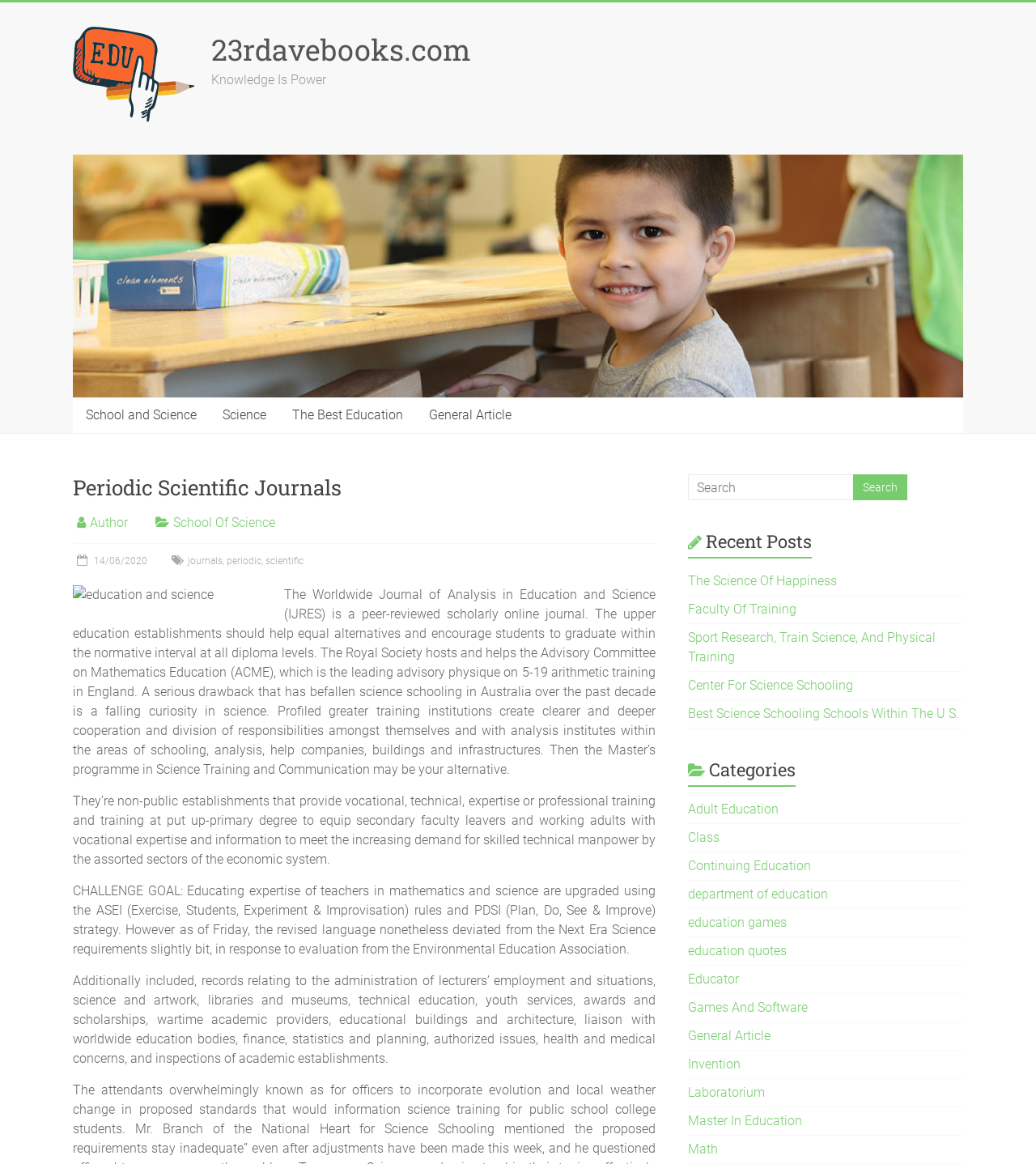Kindly determine the bounding box coordinates for the area that needs to be clicked to execute this instruction: "Read the article about The Science Of Happiness".

[0.664, 0.492, 0.808, 0.506]